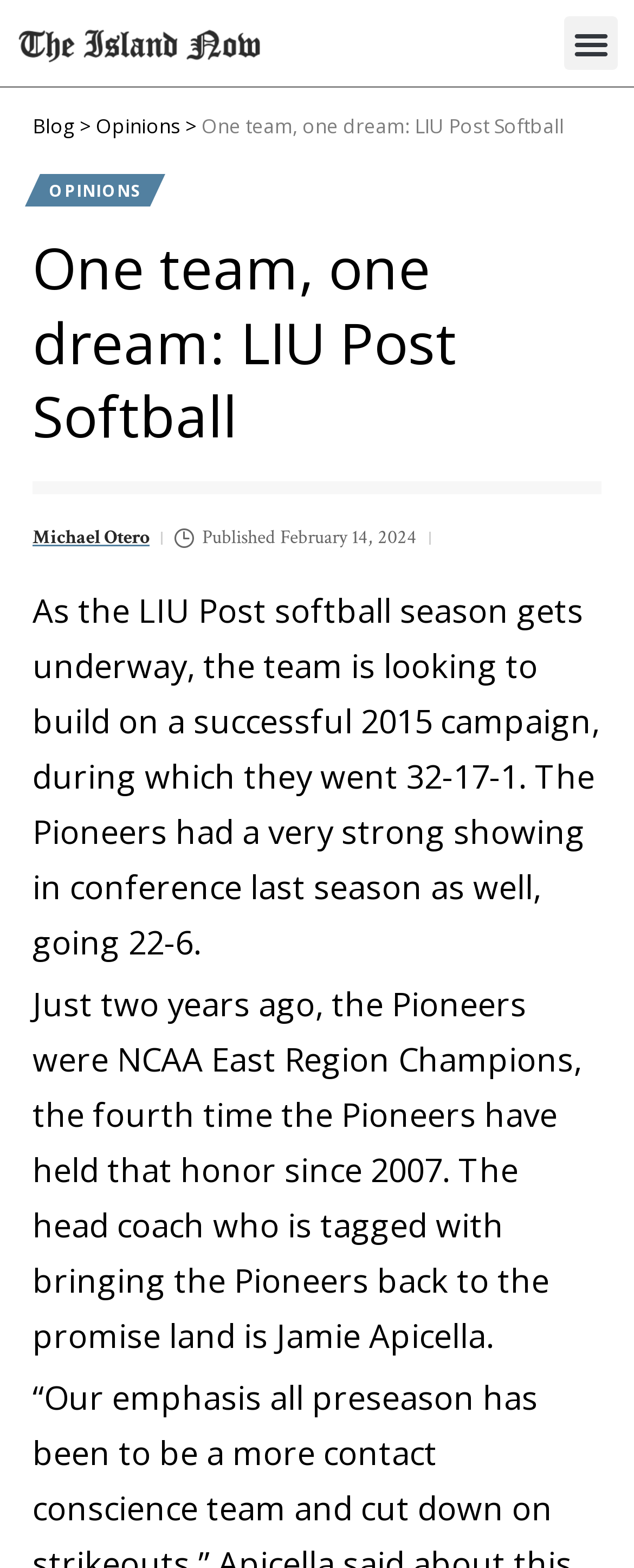Please give a succinct answer to the question in one word or phrase:
Who is the head coach of the Pioneers?

Jamie Apicella